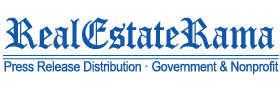Look at the image and give a detailed response to the following question: What is the purpose of RealEstateRama?

The tagline 'Press Release Distribution · Government & Nonprofit' accompanying the logo indicates that the primary purpose of RealEstateRama is to facilitate the distribution of press releases related to government and nonprofit organizations.